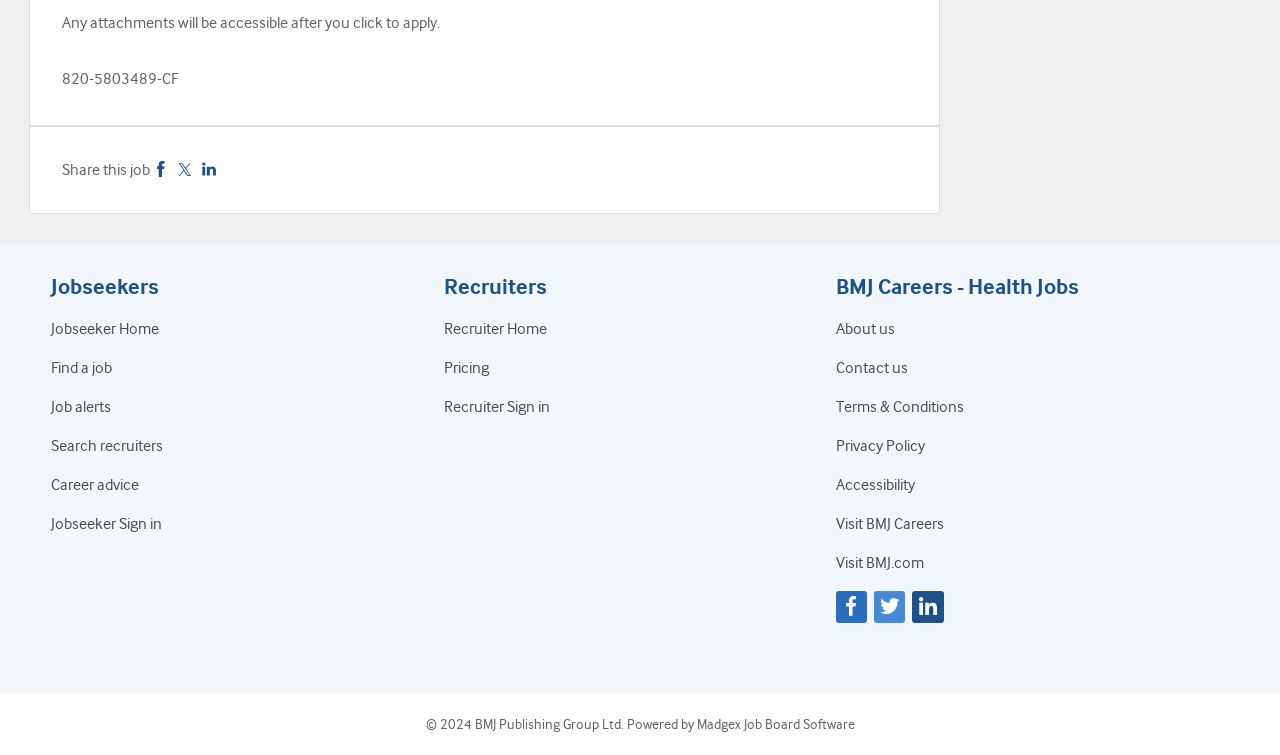Determine the coordinates of the bounding box for the clickable area needed to execute this instruction: "Contact us".

[0.653, 0.475, 0.71, 0.499]